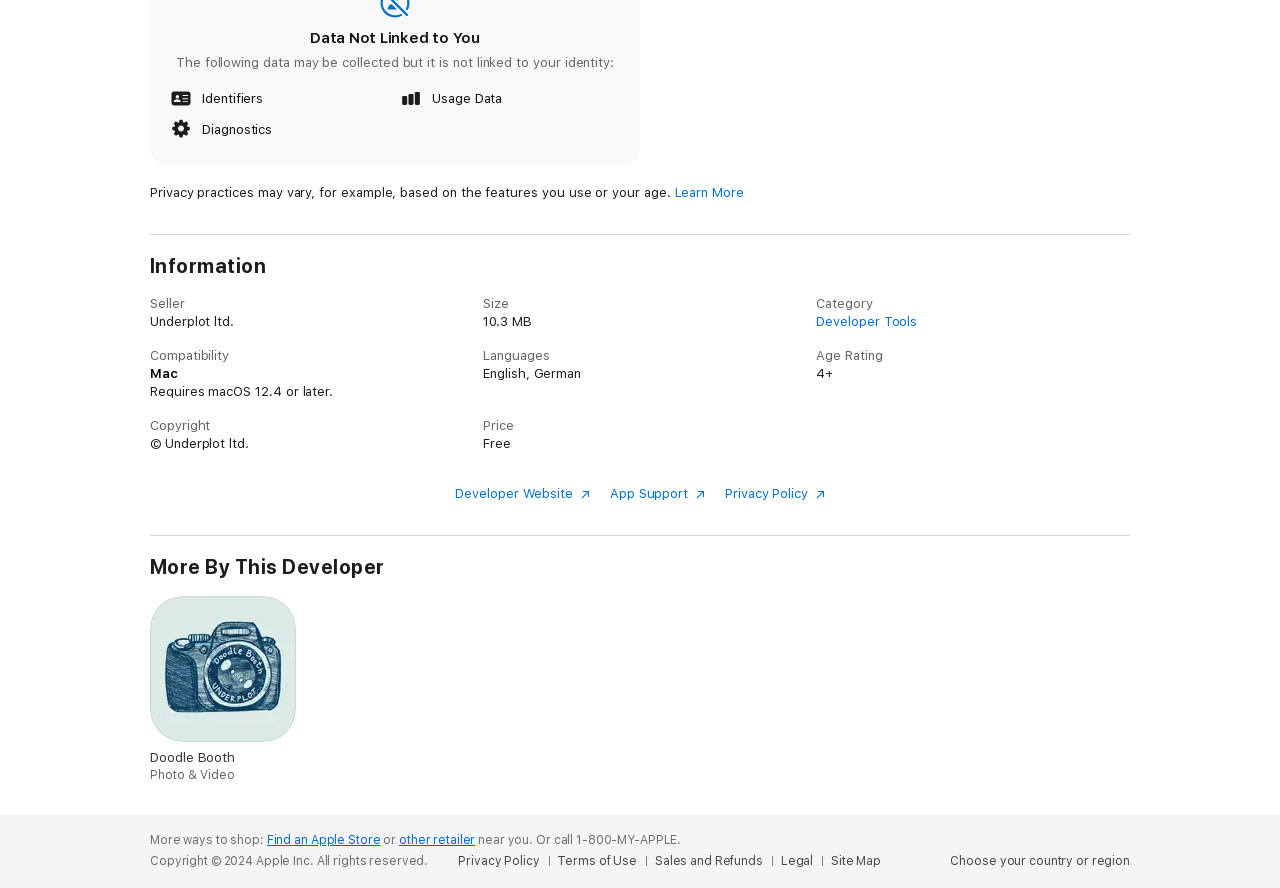Answer in one word or a short phrase: 
What is the price of the app?

Free